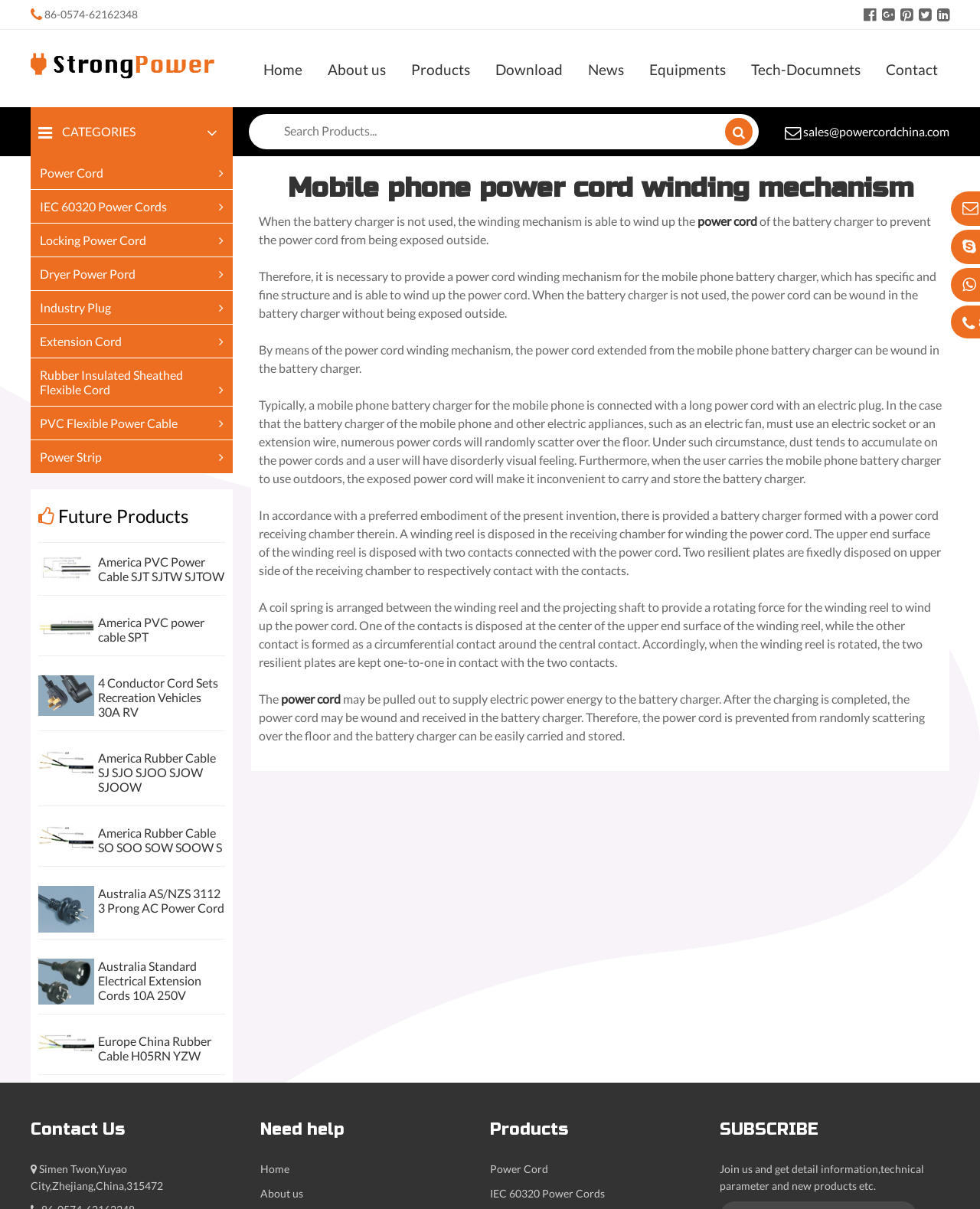Determine the bounding box coordinates of the clickable element to complete this instruction: "View 'Power Cord' products". Provide the coordinates in the format of four float numbers between 0 and 1, [left, top, right, bottom].

[0.041, 0.137, 0.105, 0.149]